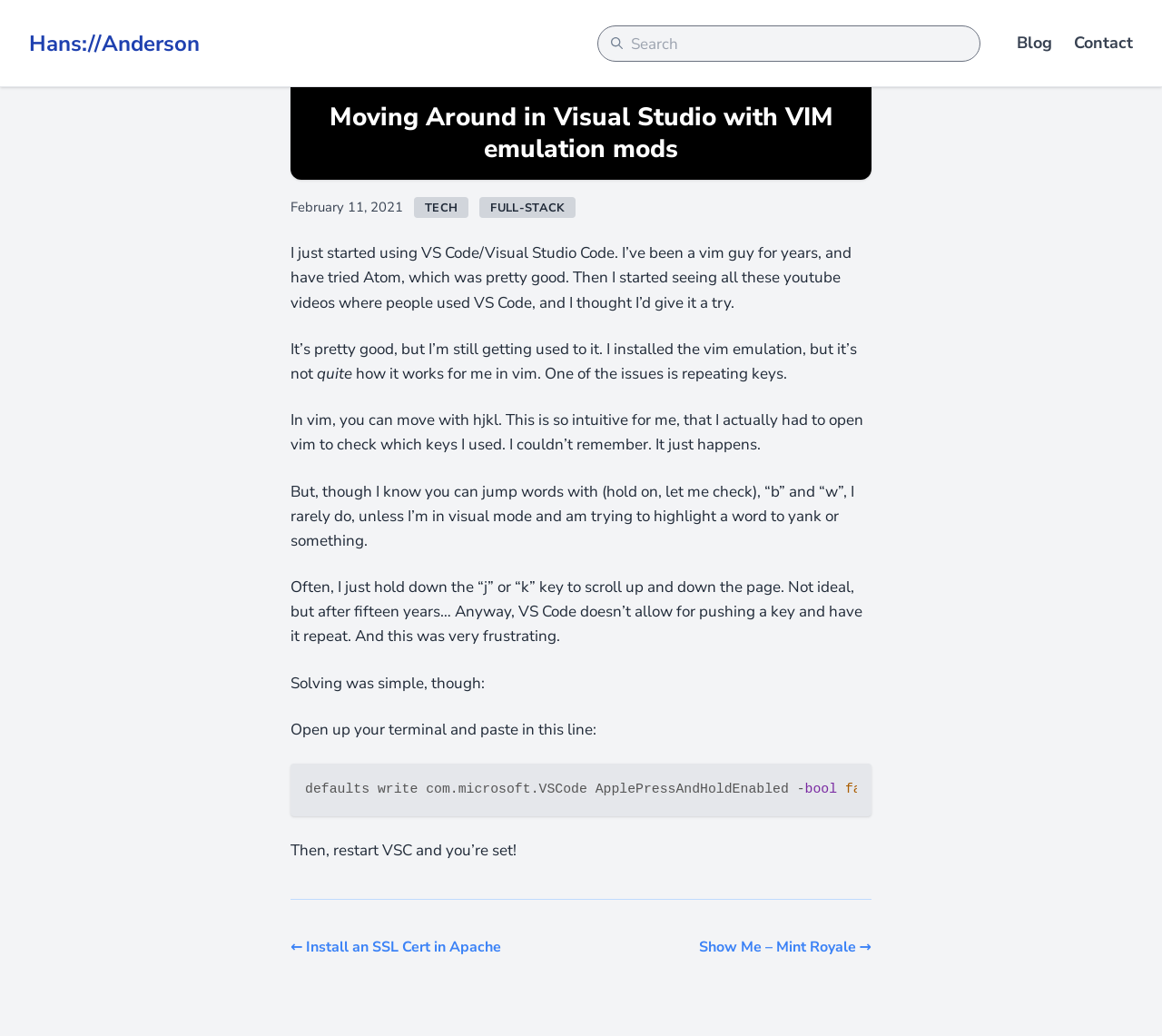Please identify the bounding box coordinates of the element that needs to be clicked to execute the following command: "Click the 'FULL-STACK' link". Provide the bounding box using four float numbers between 0 and 1, formatted as [left, top, right, bottom].

[0.413, 0.19, 0.496, 0.211]